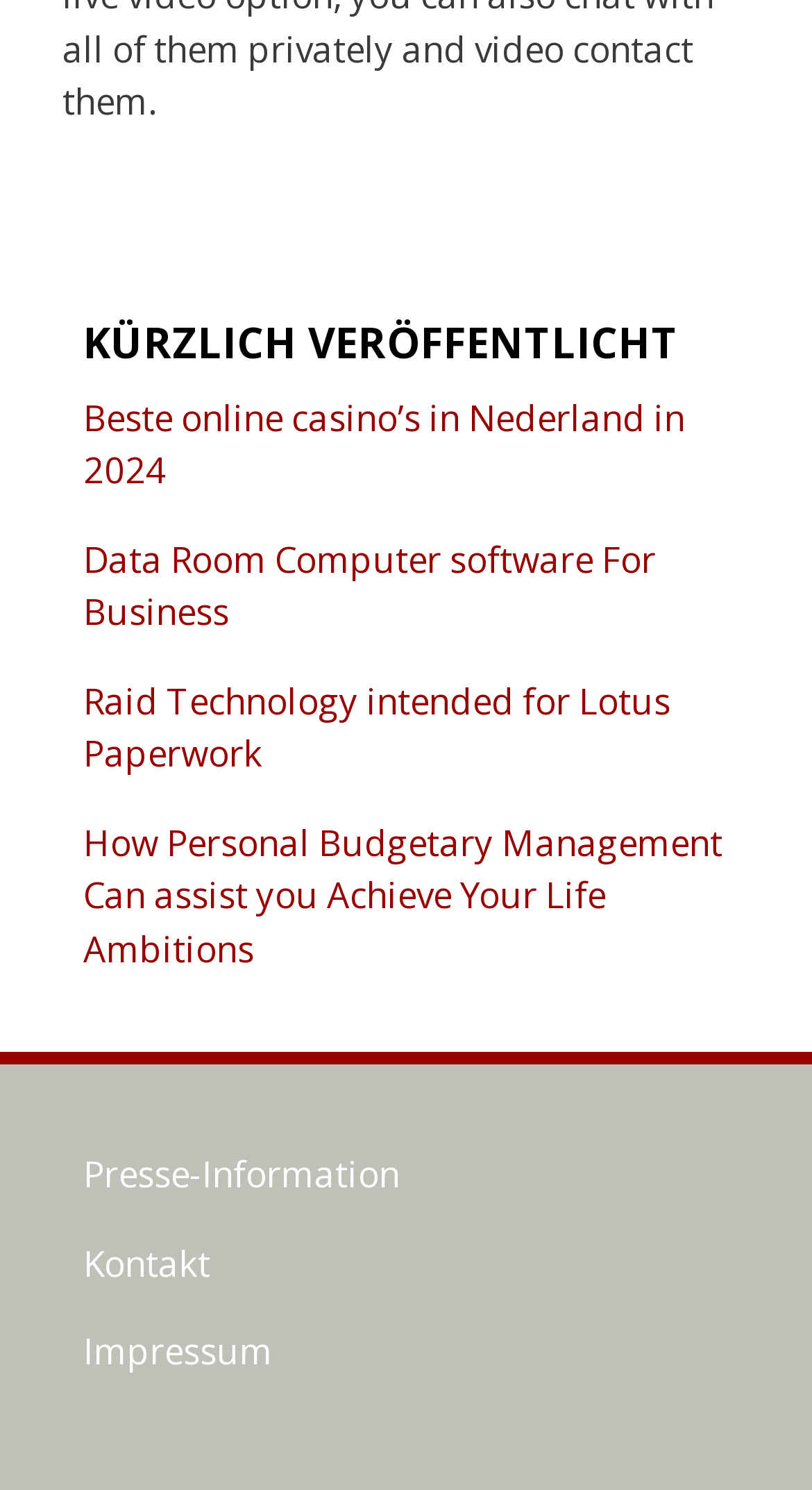Given the description of the UI element: "Impressum", predict the bounding box coordinates in the form of [left, top, right, bottom], with each value being a float between 0 and 1.

[0.103, 0.89, 0.336, 0.923]